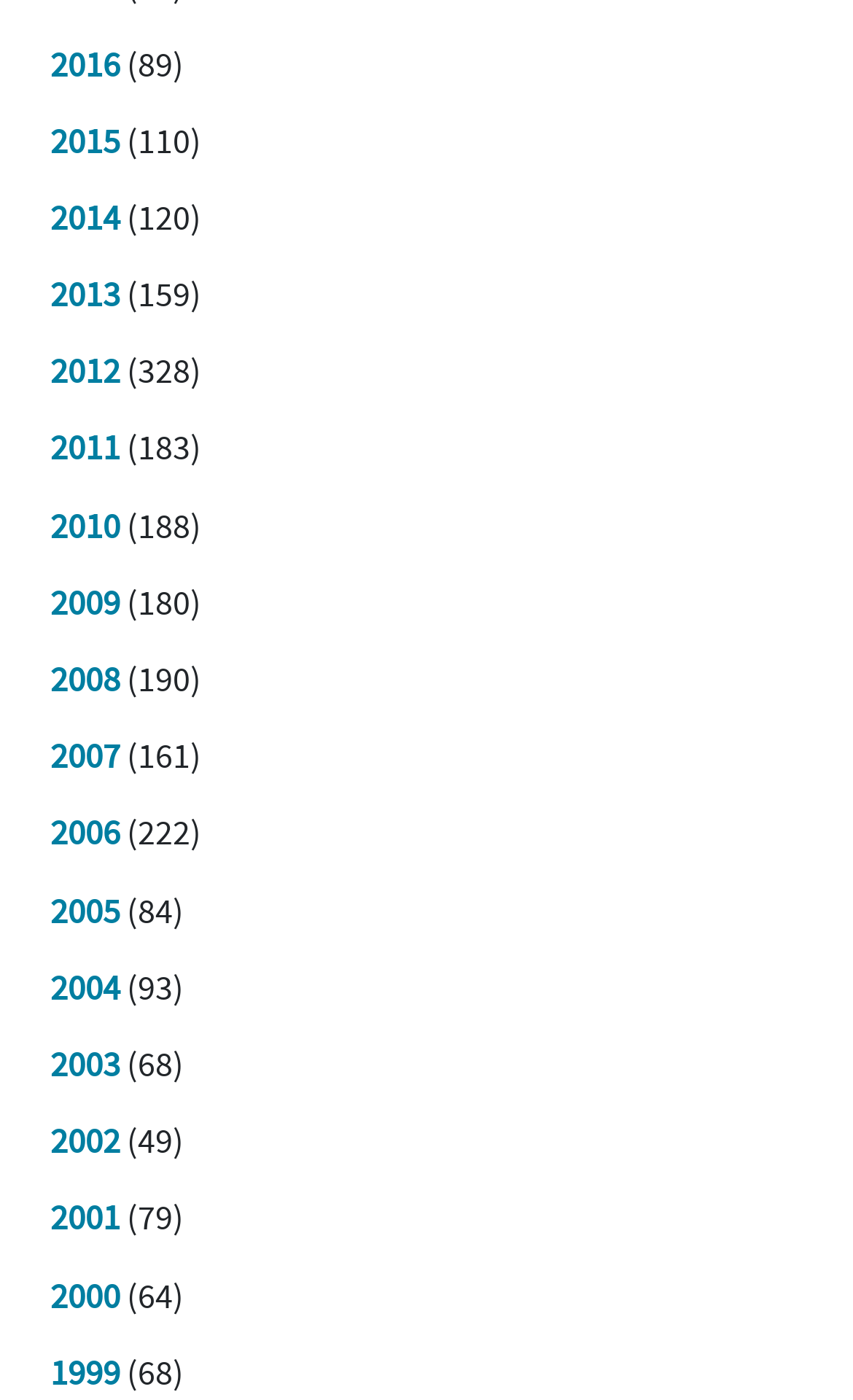Please locate the bounding box coordinates for the element that should be clicked to achieve the following instruction: "Go to 2015 page". Ensure the coordinates are given as four float numbers between 0 and 1, i.e., [left, top, right, bottom].

[0.059, 0.085, 0.141, 0.117]